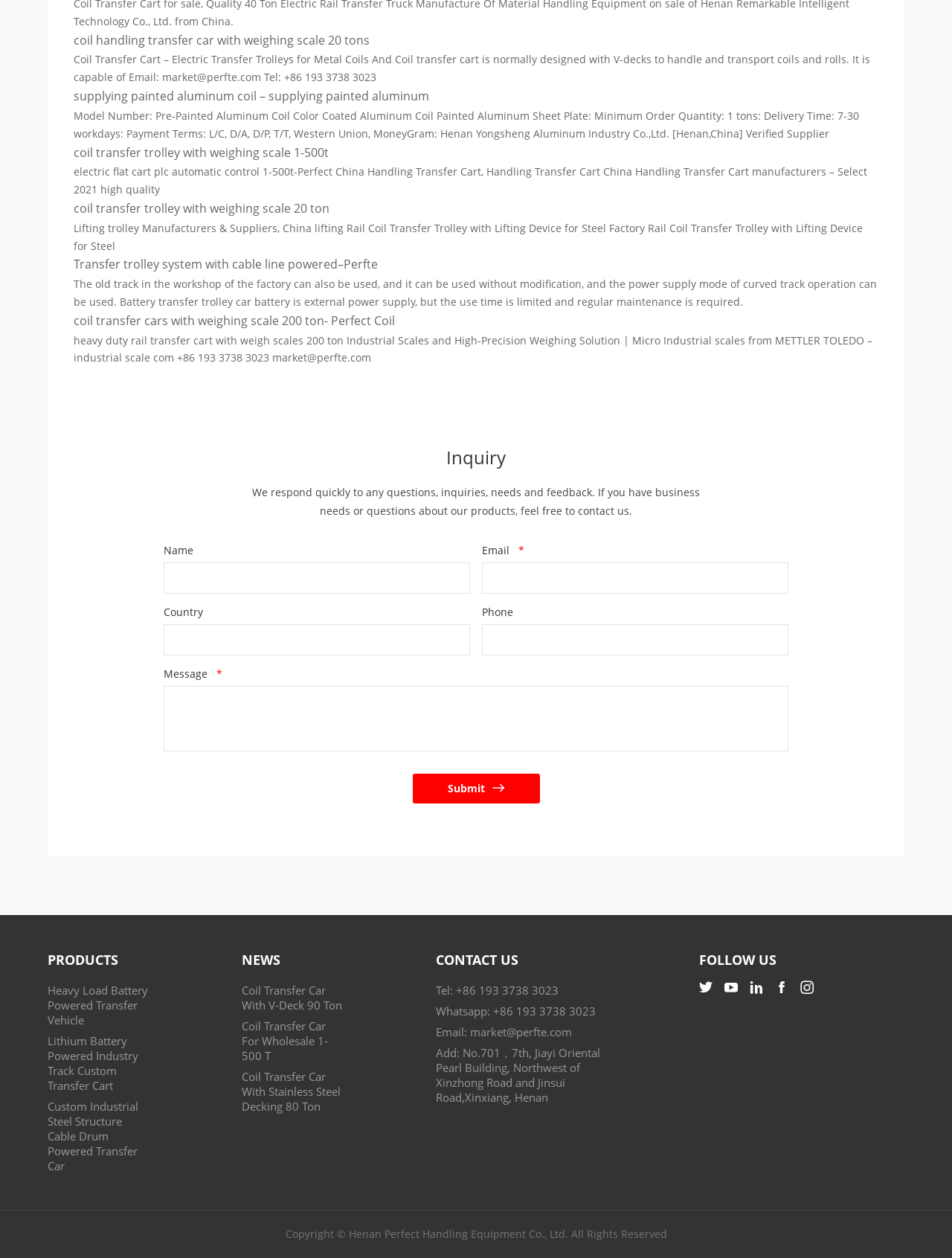Based on the image, provide a detailed and complete answer to the question: 
What is the purpose of the coil transfer trolley?

I found the information in the StaticText element with the text 'Coil transfer cart is normally designed with V-decks to handle and transport coils and rolls.', which explains the purpose of the coil transfer trolley.